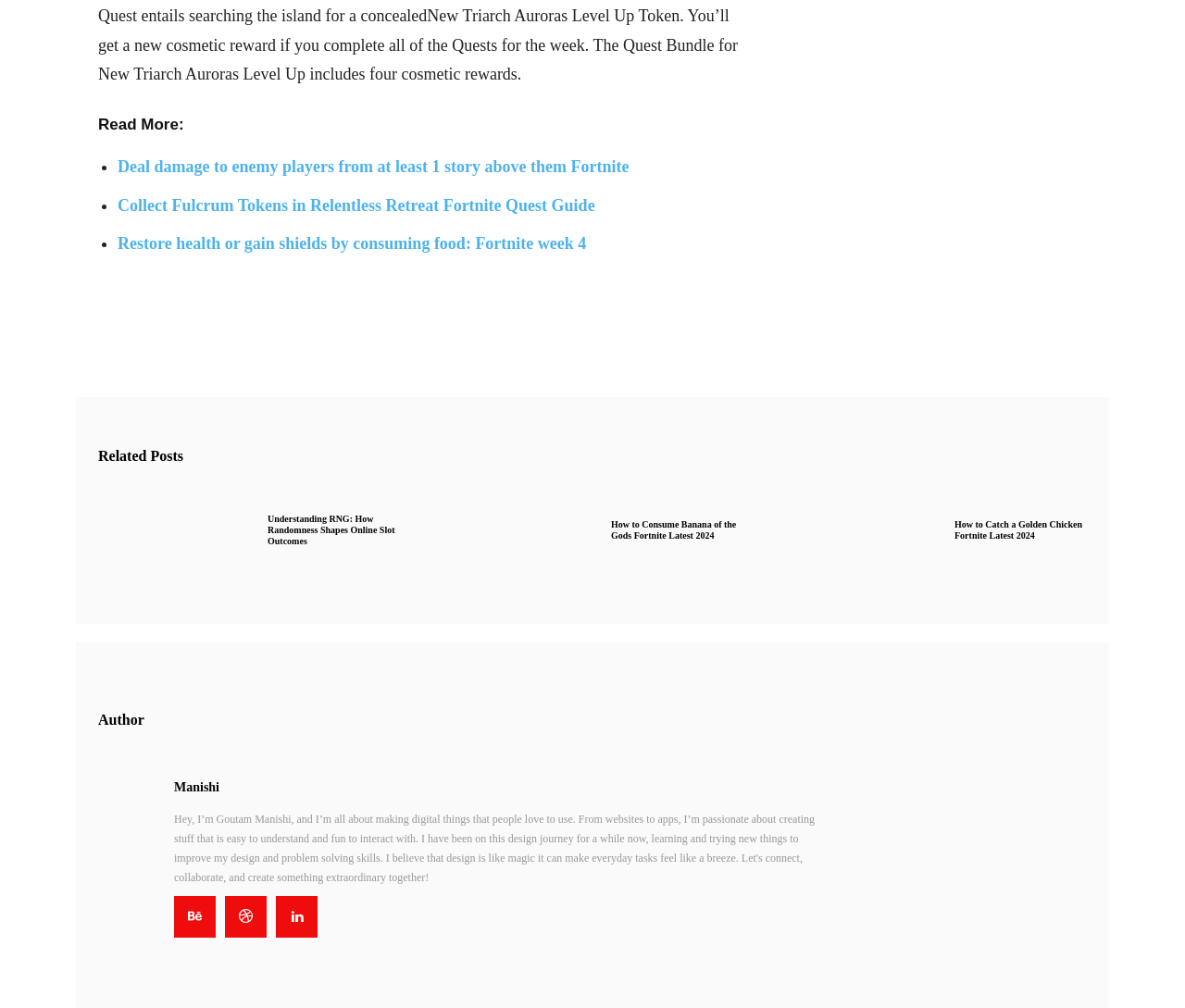Identify the bounding box coordinates necessary to click and complete the given instruction: "Learn how to restore health or gain shields by consuming food in Fortnite week 4".

[0.099, 0.232, 0.495, 0.251]